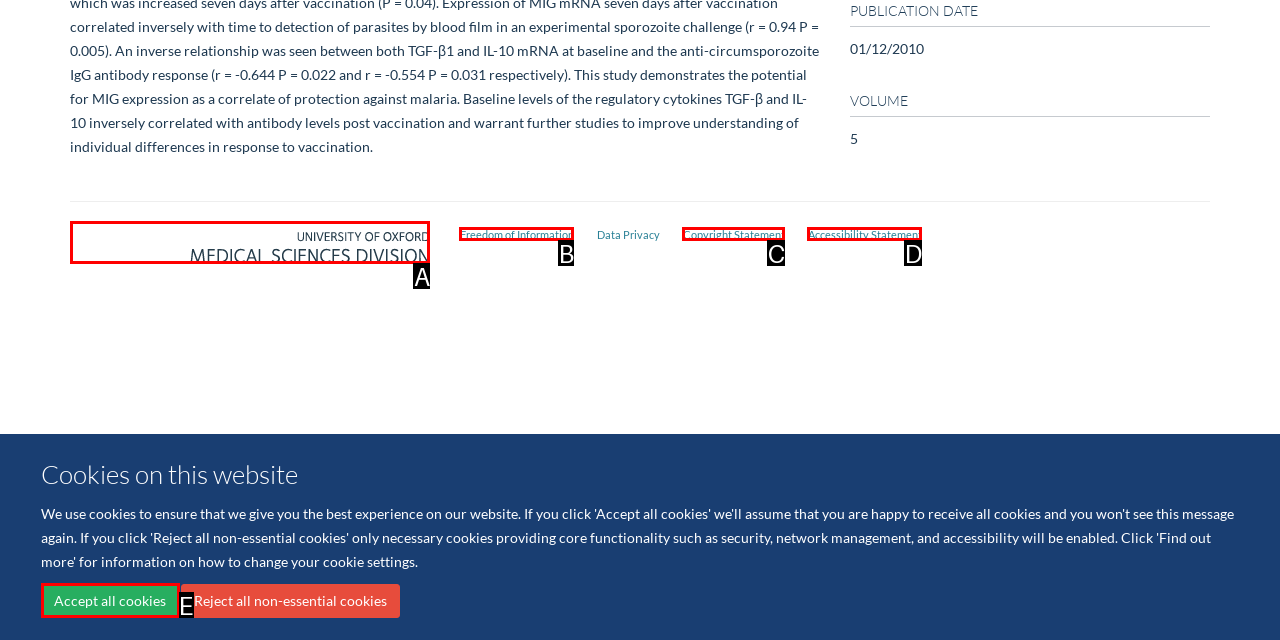From the provided choices, determine which option matches the description: Accept all cookies. Respond with the letter of the correct choice directly.

E